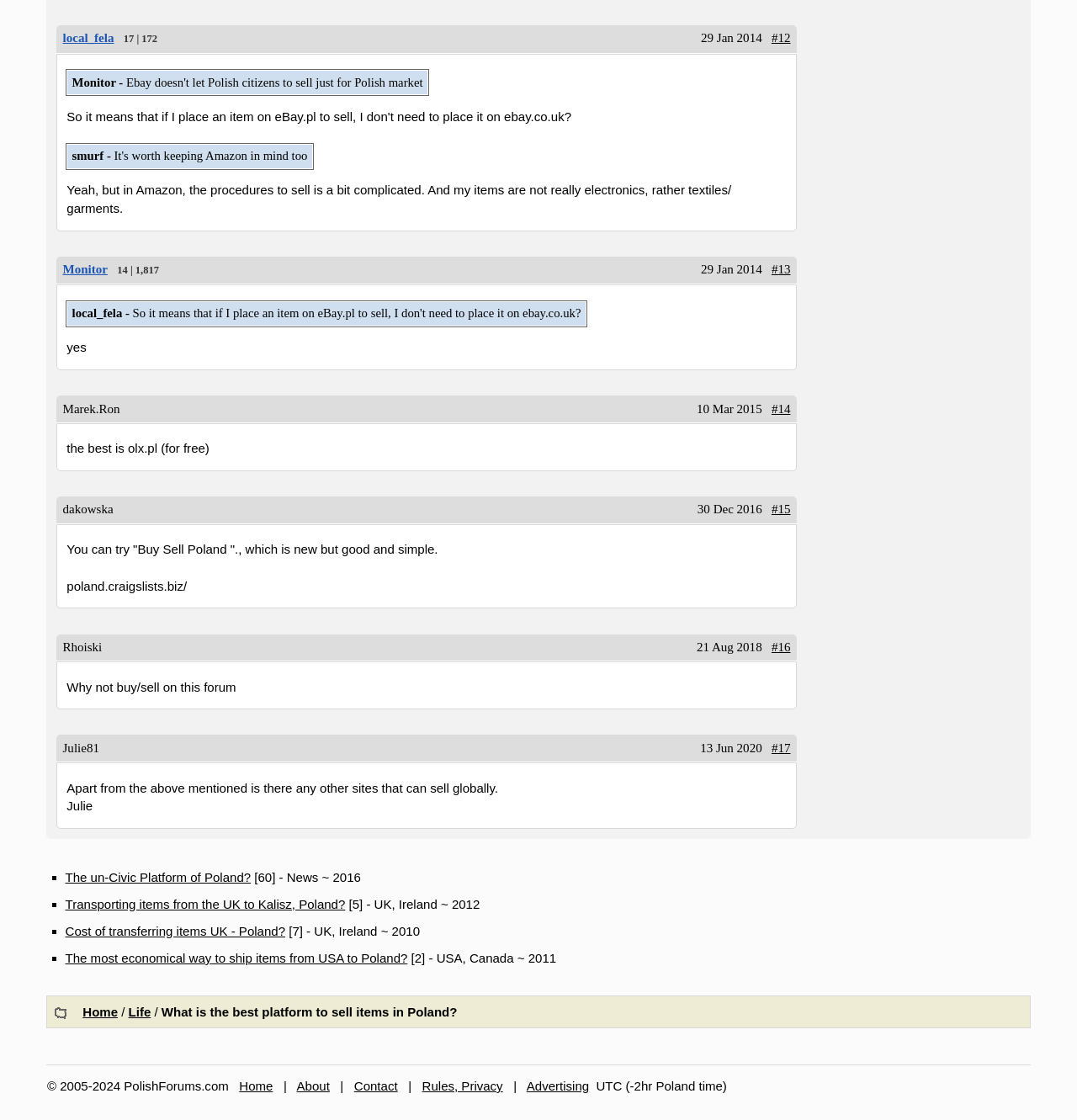What is the purpose of the website?
Refer to the screenshot and answer in one word or phrase.

Forum discussion